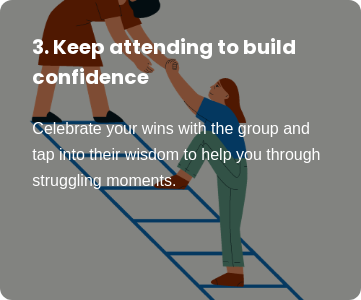What is the importance of consistent participation in communal activities?
Examine the screenshot and reply with a single word or phrase.

To build confidence